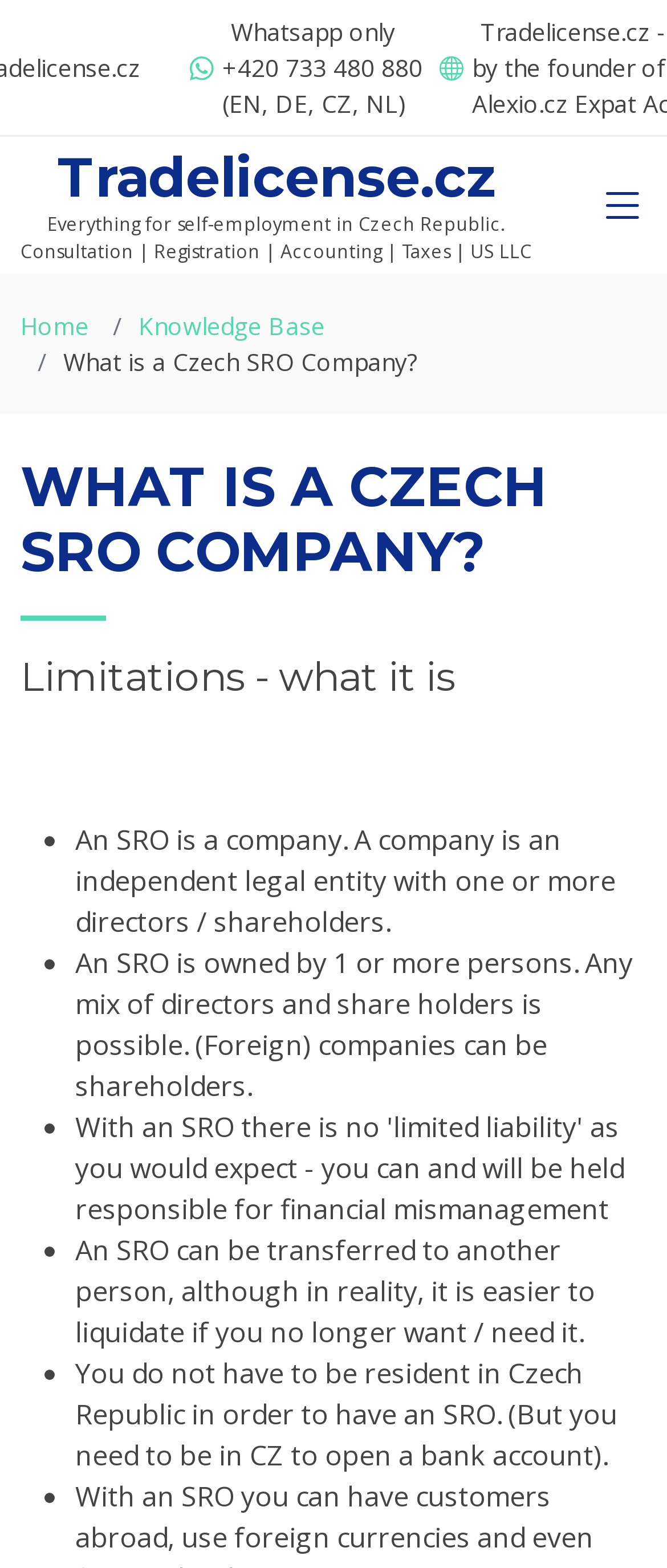Do you need to be a resident of Czech Republic to have an SRO?
Look at the image and answer the question with a single word or phrase.

No